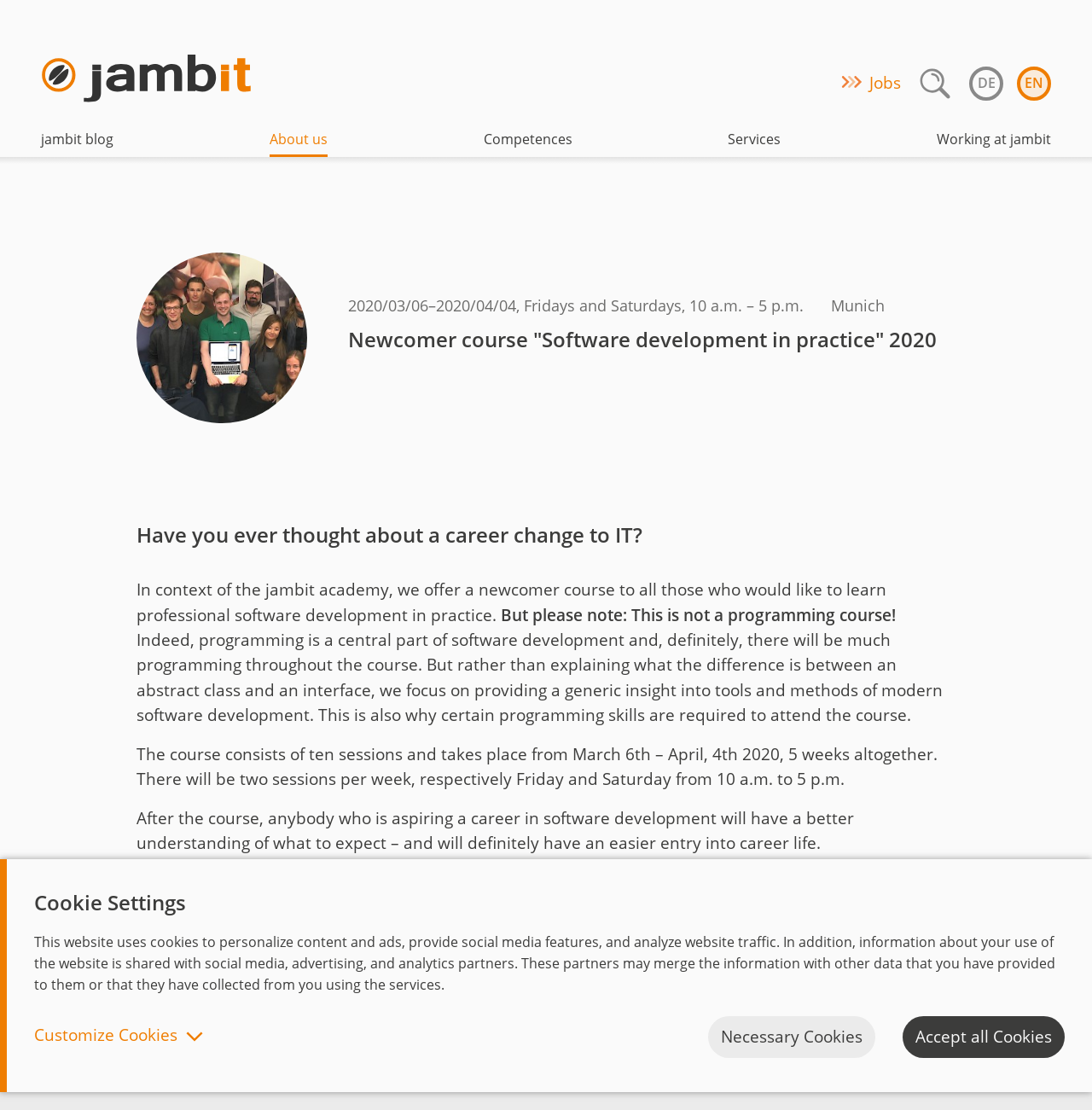Determine the bounding box coordinates for the clickable element required to fulfill the instruction: "Click the 'Learn more and register for the course!' link". Provide the coordinates as four float numbers between 0 and 1, i.e., [left, top, right, bottom].

[0.151, 0.797, 0.427, 0.818]